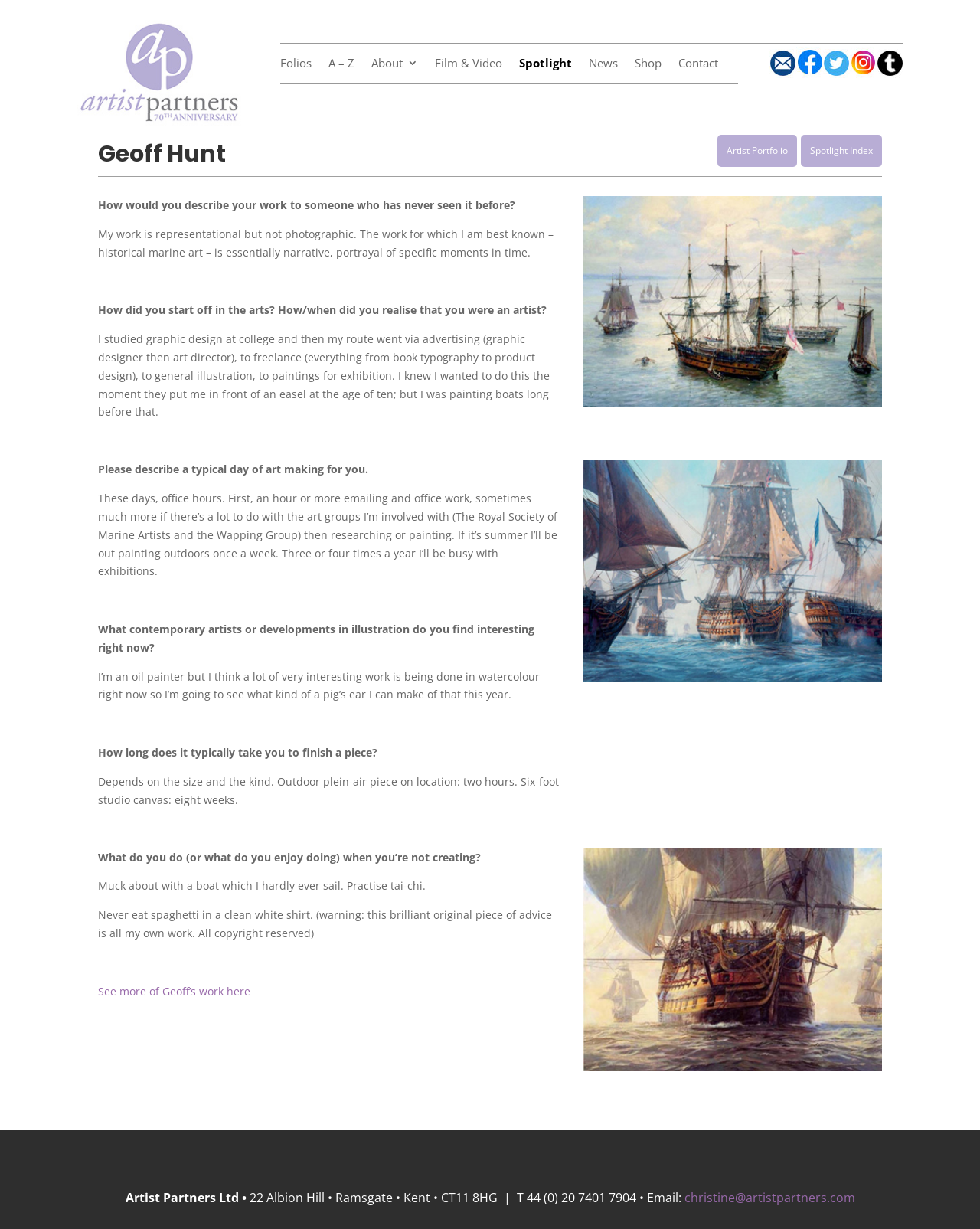Based on the description "Sermons", find the bounding box of the specified UI element.

None